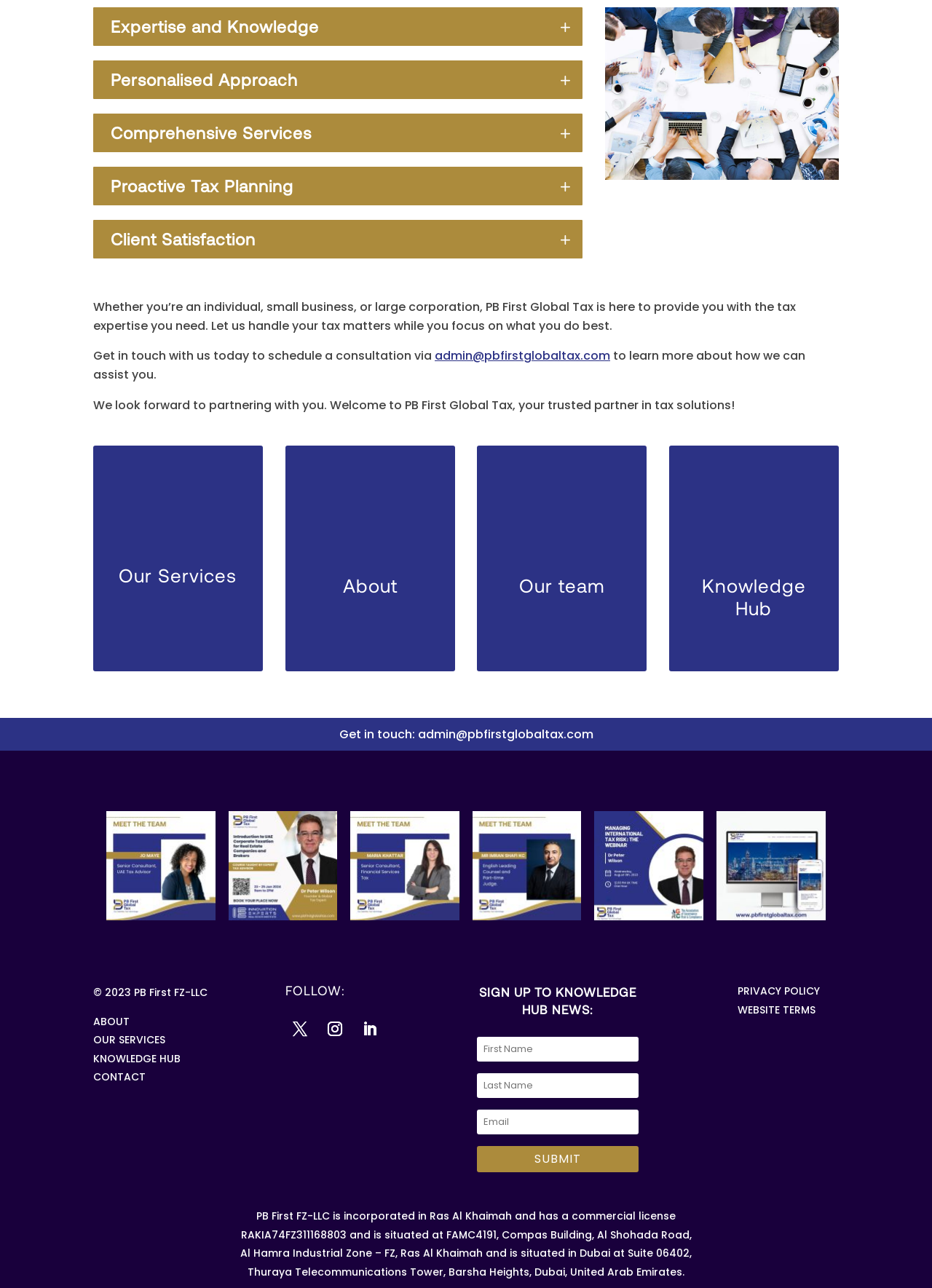Determine the bounding box coordinates of the region that needs to be clicked to achieve the task: "Read about our team".

[0.531, 0.445, 0.675, 0.481]